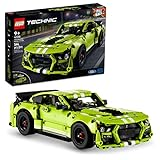Break down the image and describe every detail you can observe.

This image showcases the LEGO Technic Ford Mustang Shelby GT500 Building Set (42138), designed for kids ages 9 and up. It features a vibrant green race car model that promises an exciting and interactive building experience. The set contains 672 pieces and includes realistic features such as a working steering system, an opening hood, and a detailed V8 engine with moving pistons. 

The kit not only allows children to build their own drivable model but also enhances playtime with the LEGO AR+ app, where users can bring the car to life in augmented reality races and challenges. Perfect for both car enthusiasts and LEGO fans, this model captures the iconic design of the Ford Mustang, making it an ideal gift for any occasion. The packaging is visually striking, highlighting the dynamic look of the vehicle, evoking the thrill of drag racing right at home.